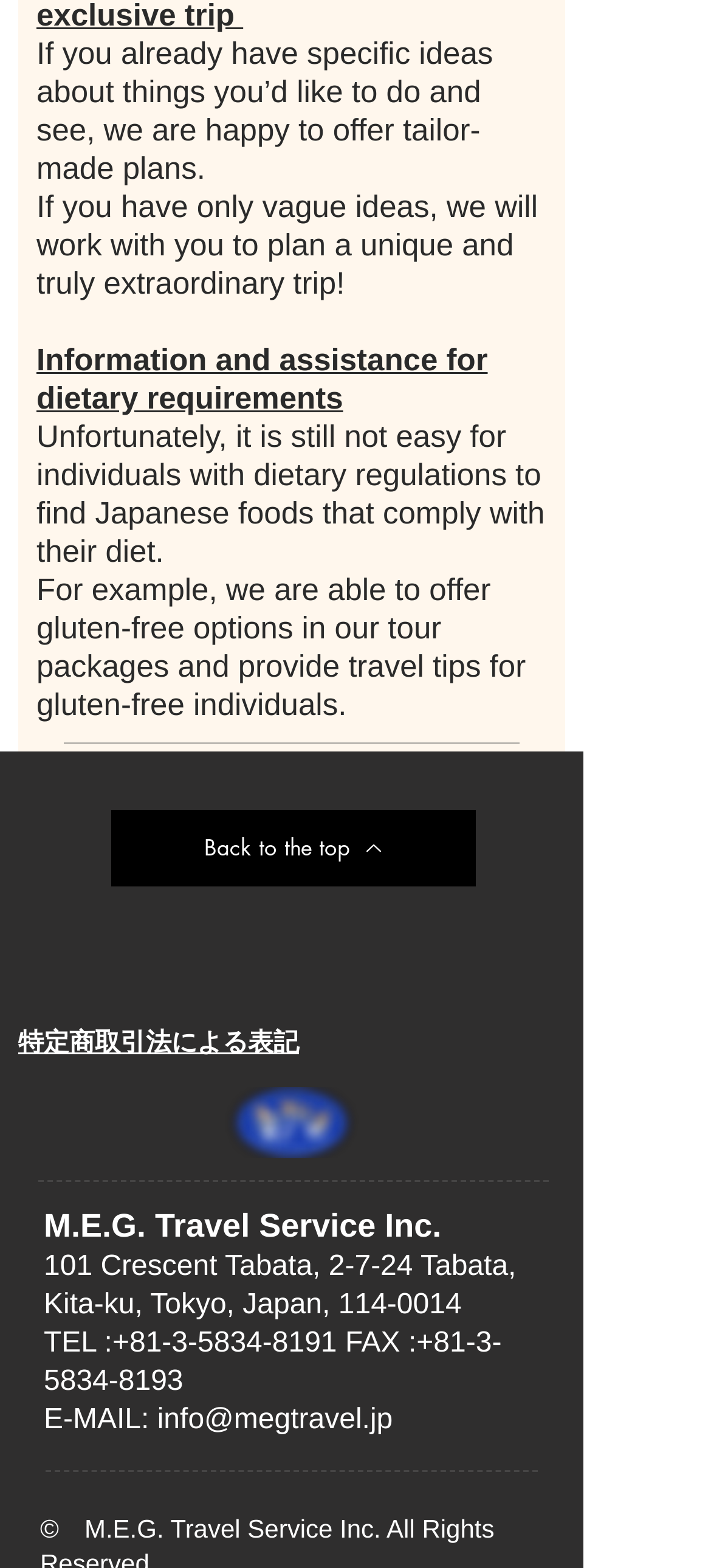What services do they offer for individuals with dietary requirements?
Provide a concise answer using a single word or phrase based on the image.

Gluten-free options